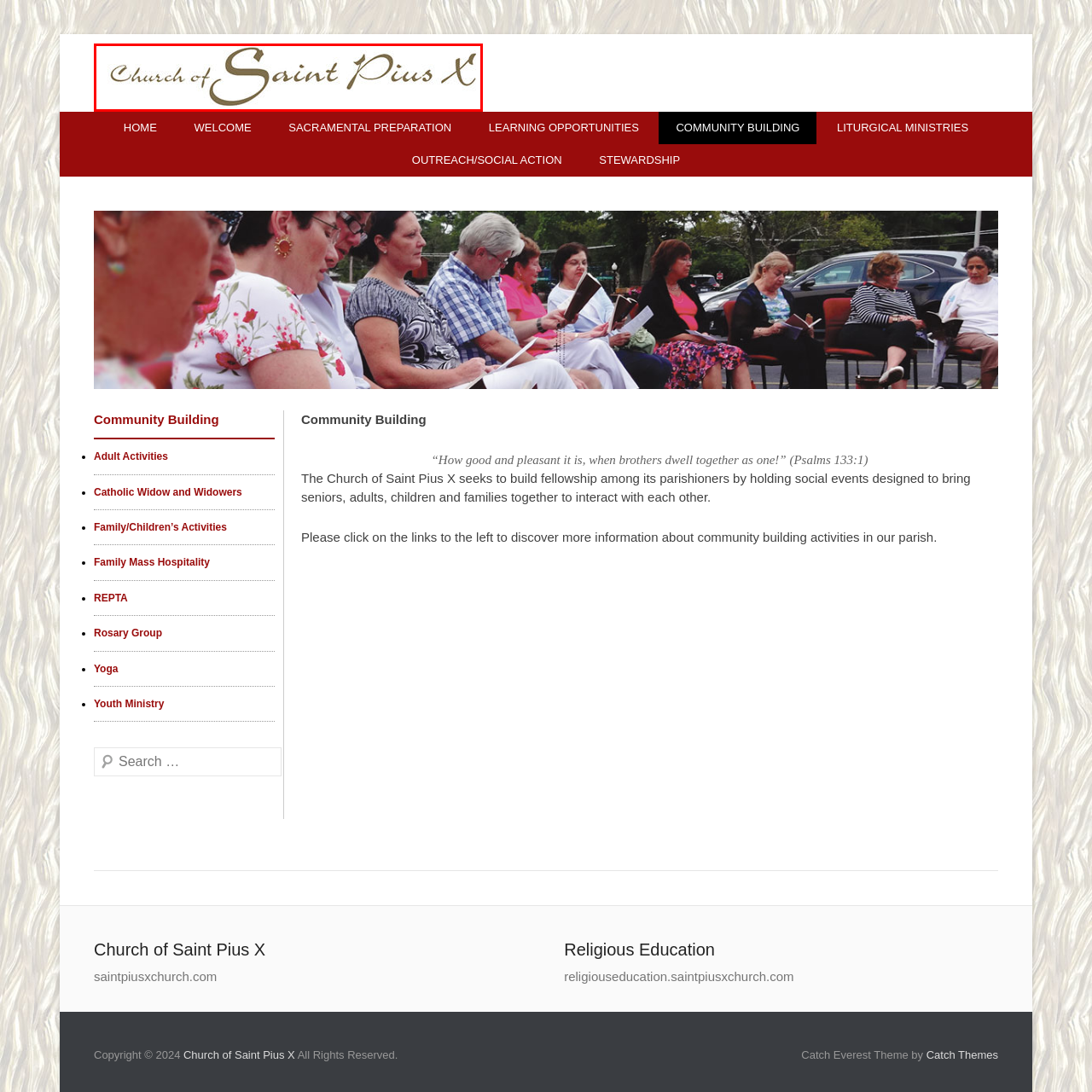Focus on the image encased in the red box and respond to the question with a single word or phrase:
Where is the Church of Saint Pius X located?

Scarsdale, NY